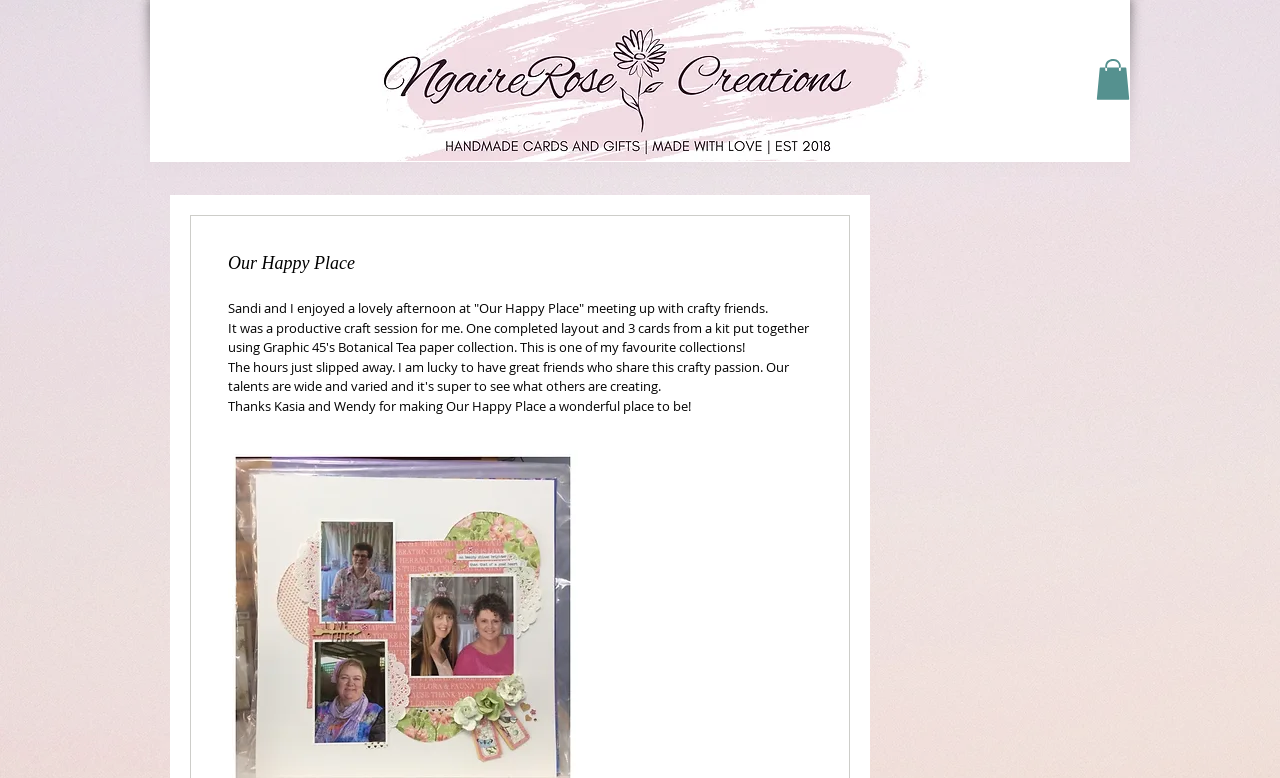Elaborate on the information and visuals displayed on the webpage.

The webpage appears to be a personal blog or journal entry about a craft session at a place called "Our Happy Place". At the top right corner, there are two buttons, one labeled "Log In" and another without a label. Below these buttons, there is a banner image that spans almost the entire width of the page, titled "New Shop Banner 2022.jpg".

The main content of the page is a heading that reads "Our Happy Place", which is positioned near the top center of the page. Below the heading, there are two paragraphs of text. The first paragraph describes a lovely afternoon spent at "Our Happy Place" with crafty friends, mentioning that it was a productive craft session. The second paragraph expresses gratitude to Kasia and Wendy for making "Our Happy Place" a wonderful place to be.

There are no other notable UI elements or images on the page besides the banner image and the two buttons at the top right corner.